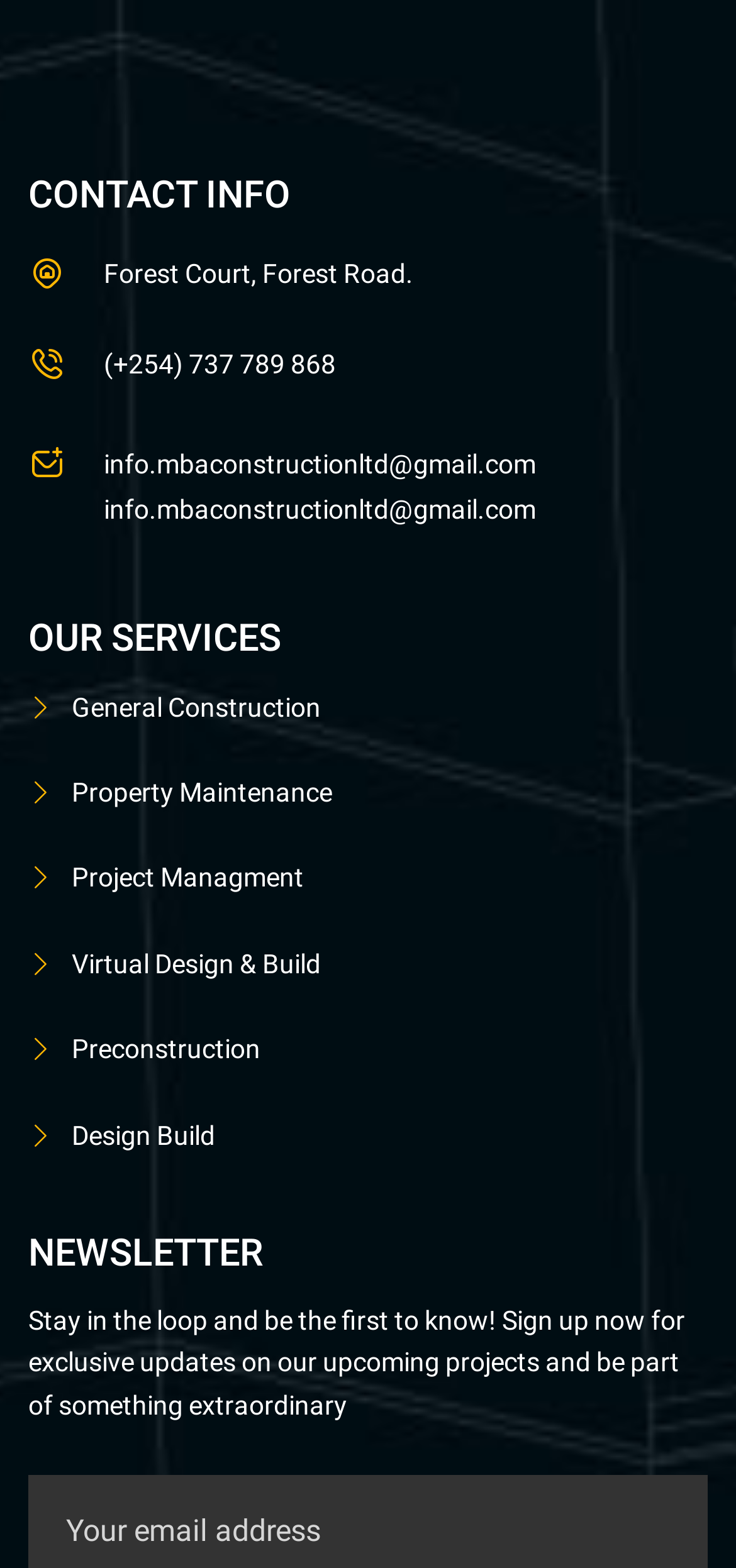Locate the bounding box coordinates of the UI element described by: "Preconstruction". The bounding box coordinates should consist of four float numbers between 0 and 1, i.e., [left, top, right, bottom].

[0.038, 0.649, 0.354, 0.69]